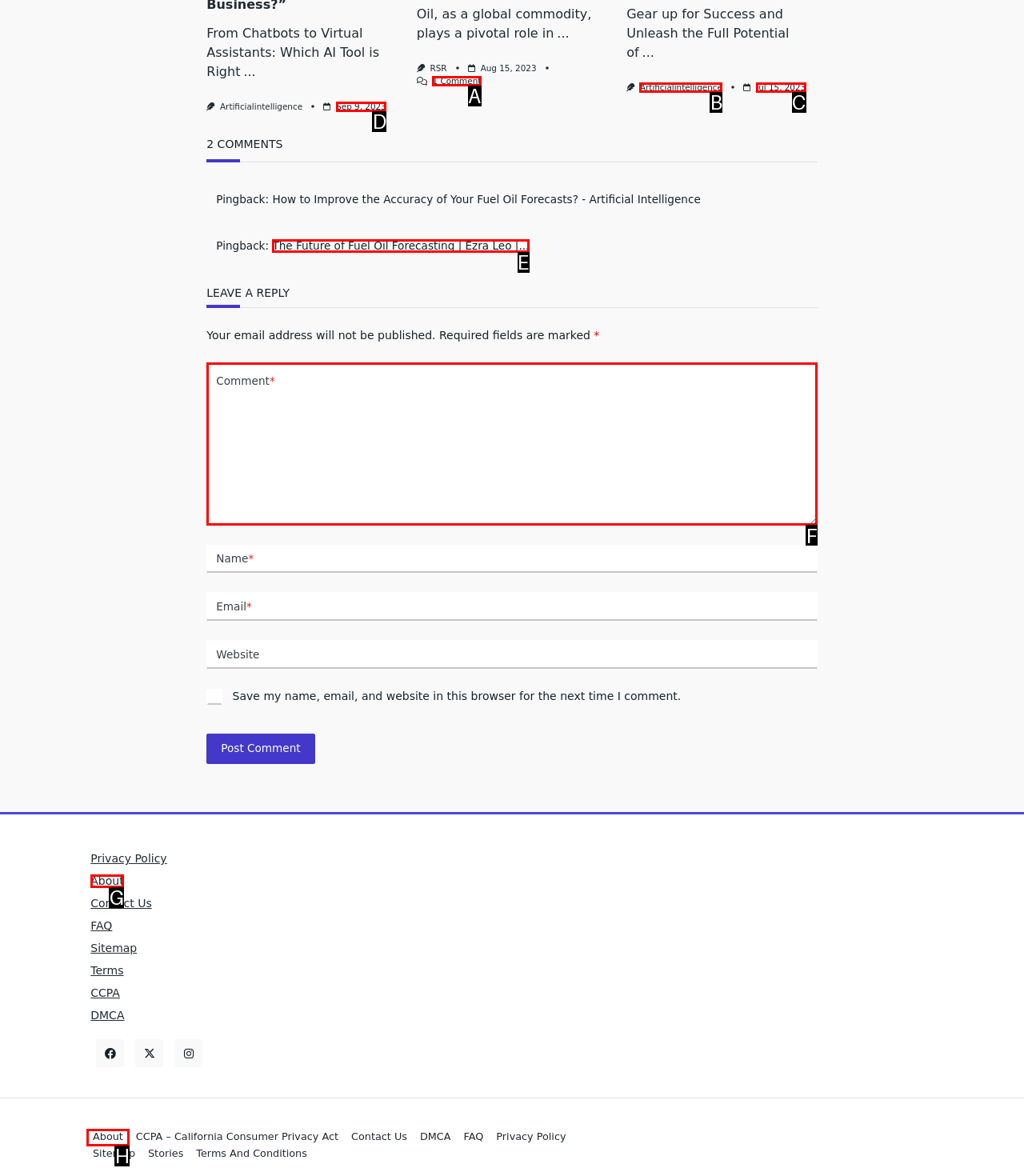Tell me which one HTML element best matches the description: Jul 15, 2023Jul 15, 2023 Answer with the option's letter from the given choices directly.

C